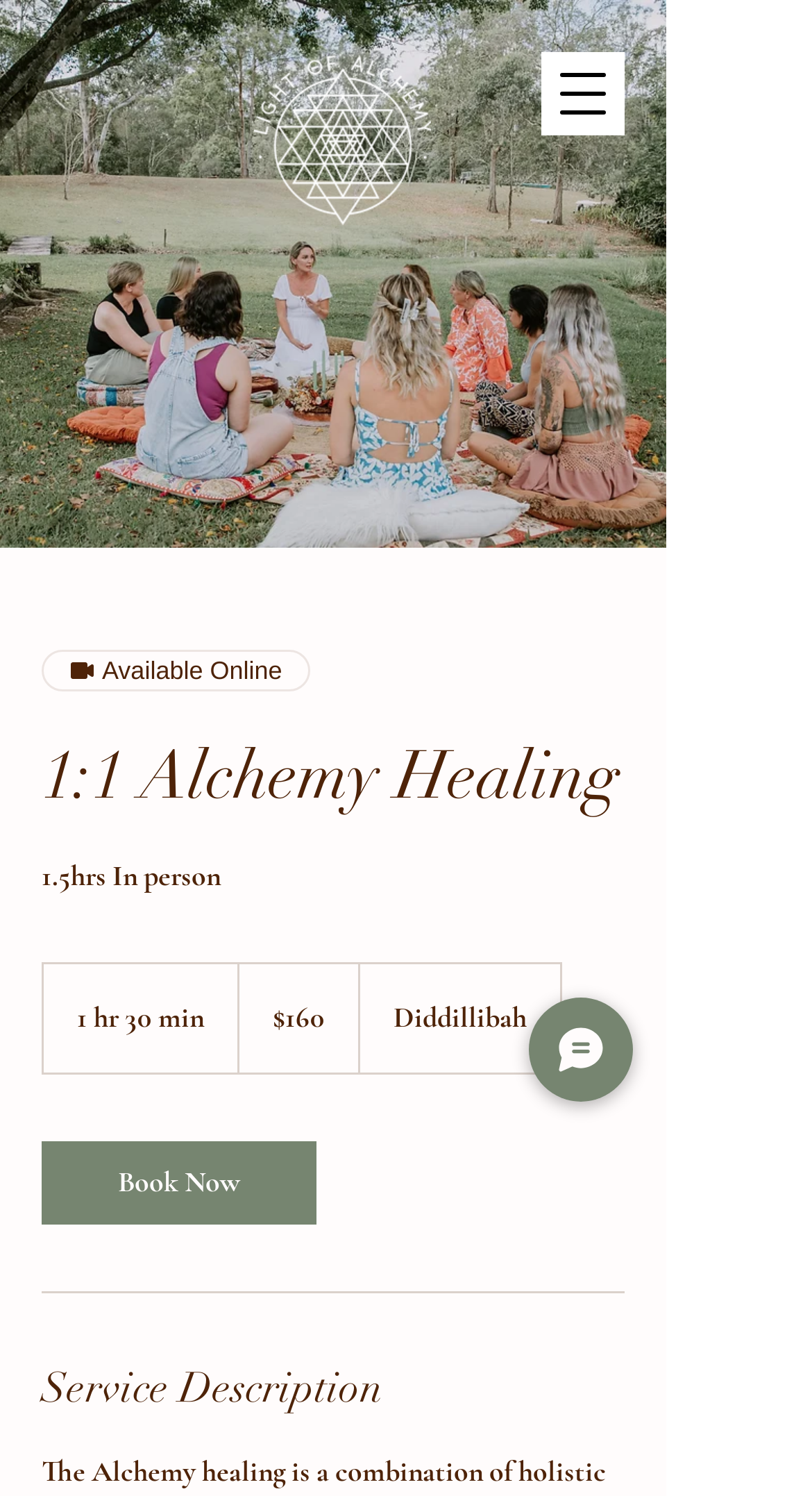What is the purpose of the button at the top right corner?
Using the image, answer in one word or phrase.

Open navigation menu